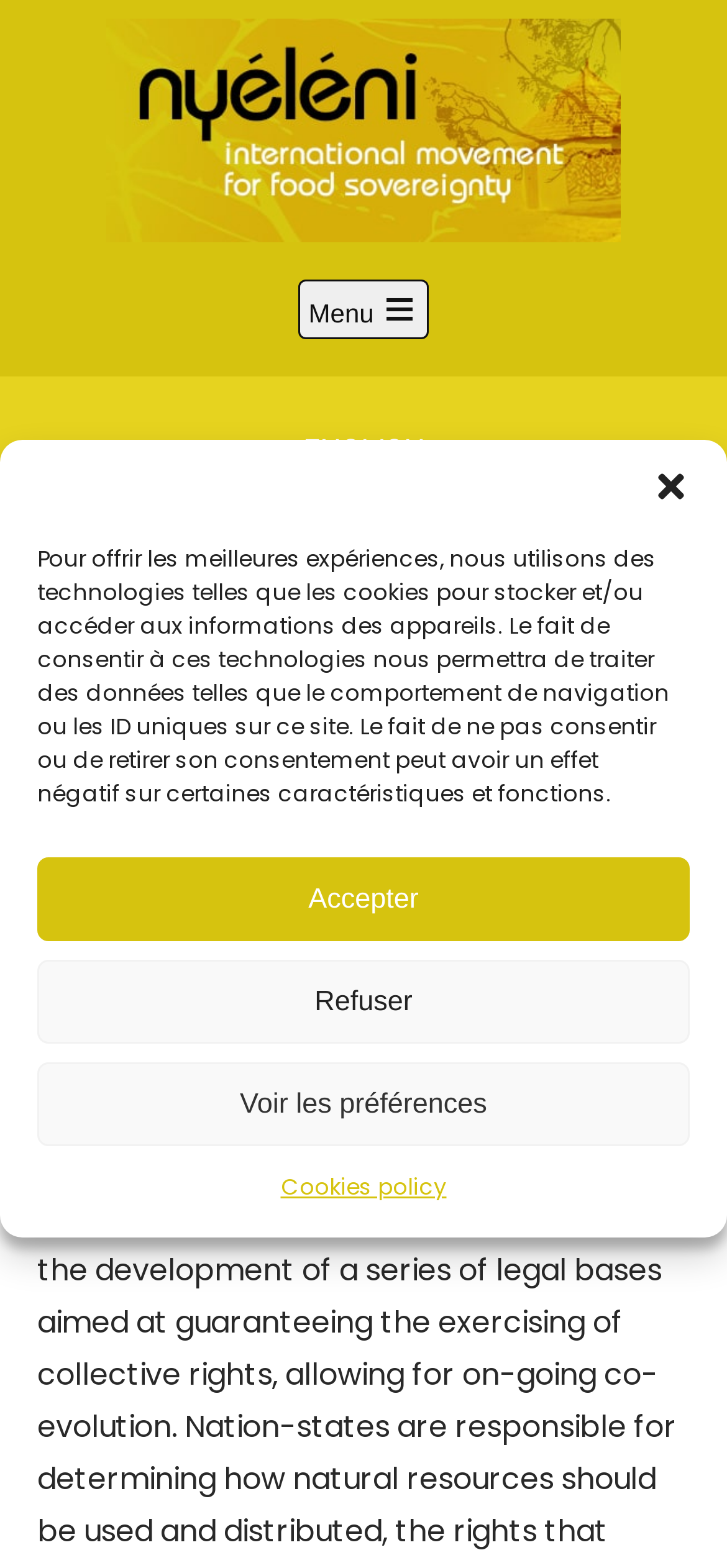Kindly determine the bounding box coordinates for the area that needs to be clicked to execute this instruction: "View Nyéléni EN".

[0.051, 0.012, 0.949, 0.155]